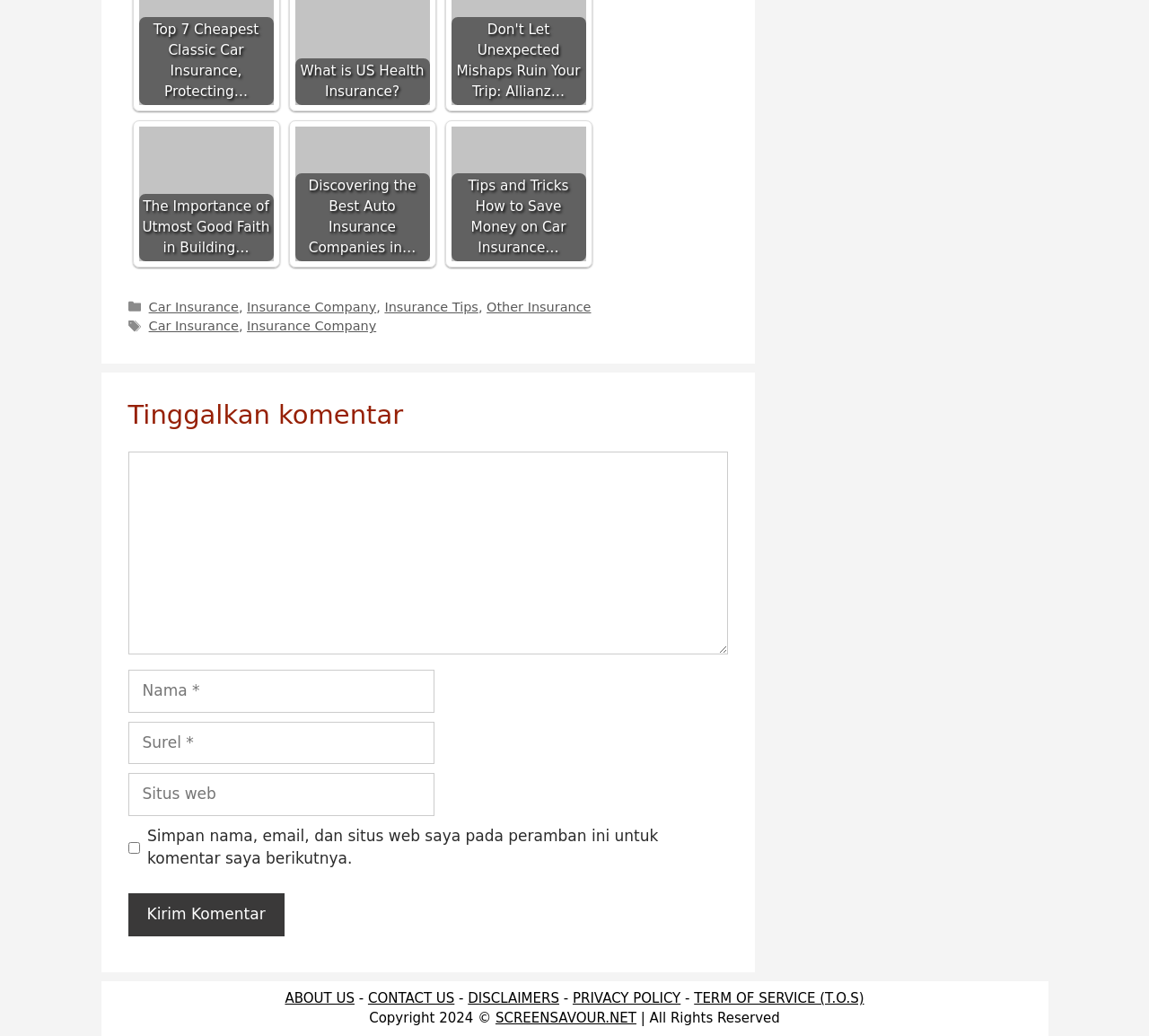Please find the bounding box coordinates of the element that must be clicked to perform the given instruction: "Enter your name". The coordinates should be four float numbers from 0 to 1, i.e., [left, top, right, bottom].

[0.111, 0.647, 0.378, 0.688]